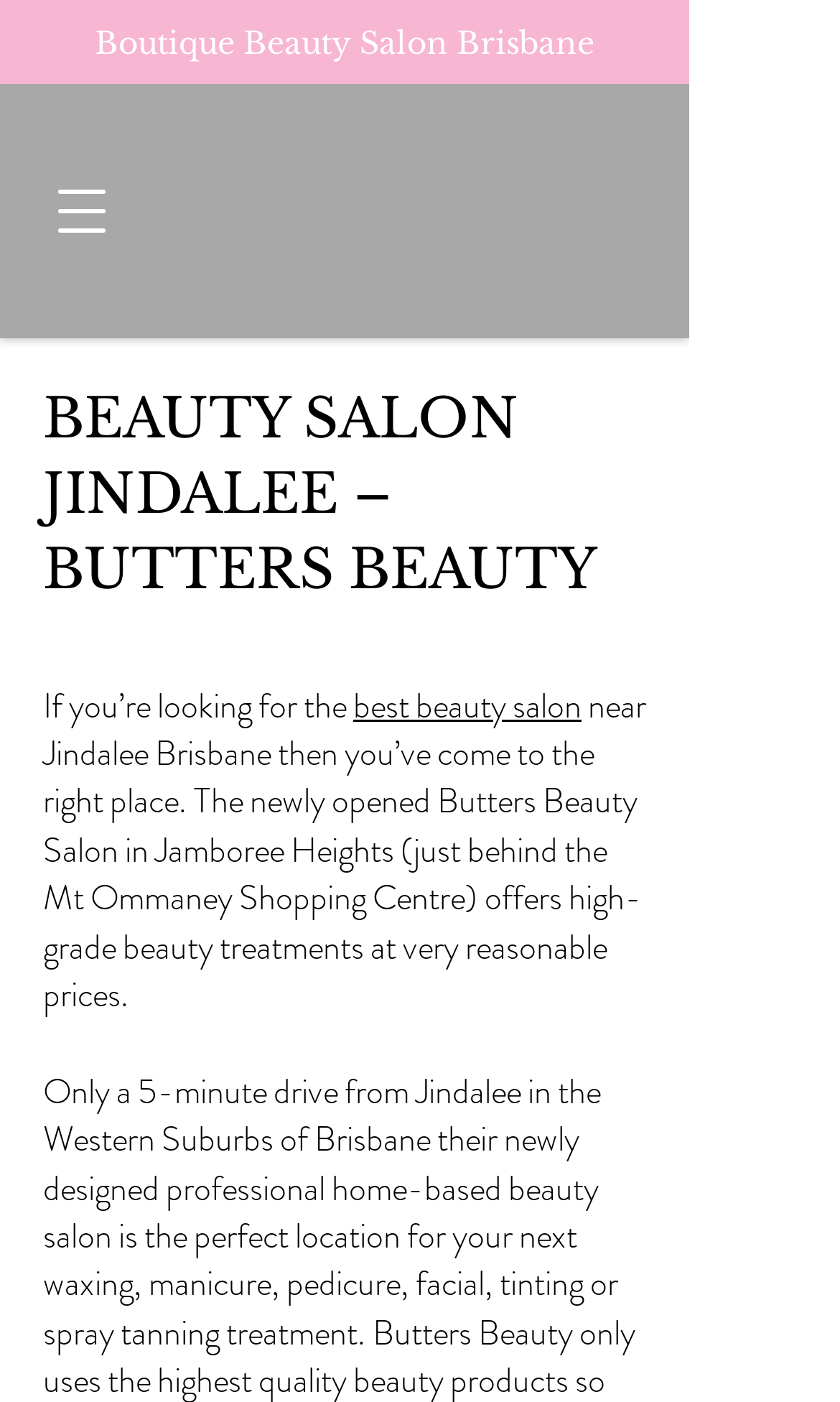What is the tone of the webpage?
Please give a detailed and elaborate explanation in response to the question.

The language used on the webpage is formal and professional, suggesting that the tone of the webpage is professional and inviting.